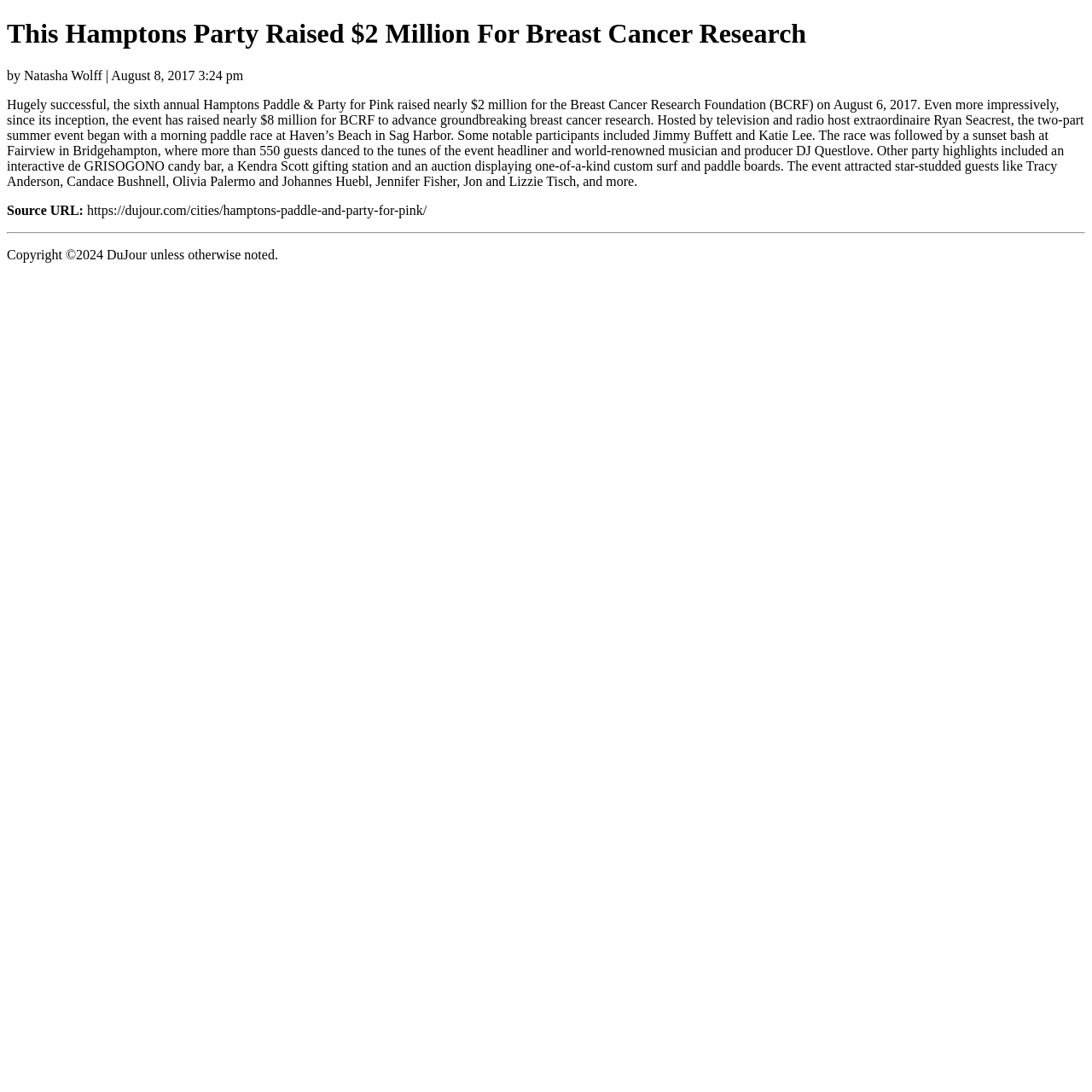Who hosted the Hamptons Paddle & Party for Pink event?
Can you give a detailed and elaborate answer to the question?

According to the article, the event was hosted by television and radio host extraordinaire Ryan Seacrest.